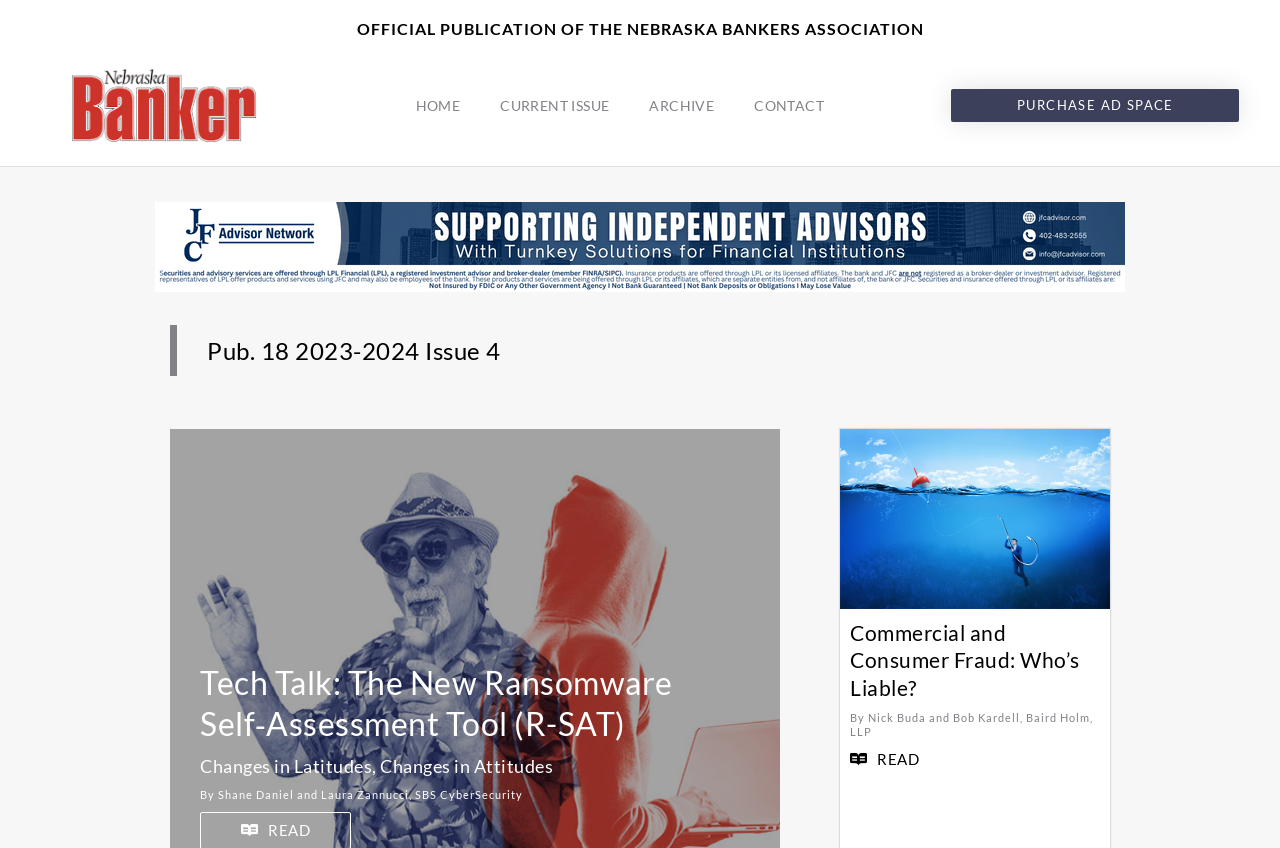Kindly determine the bounding box coordinates of the area that needs to be clicked to fulfill this instruction: "go to home page".

[0.309, 0.077, 0.375, 0.172]